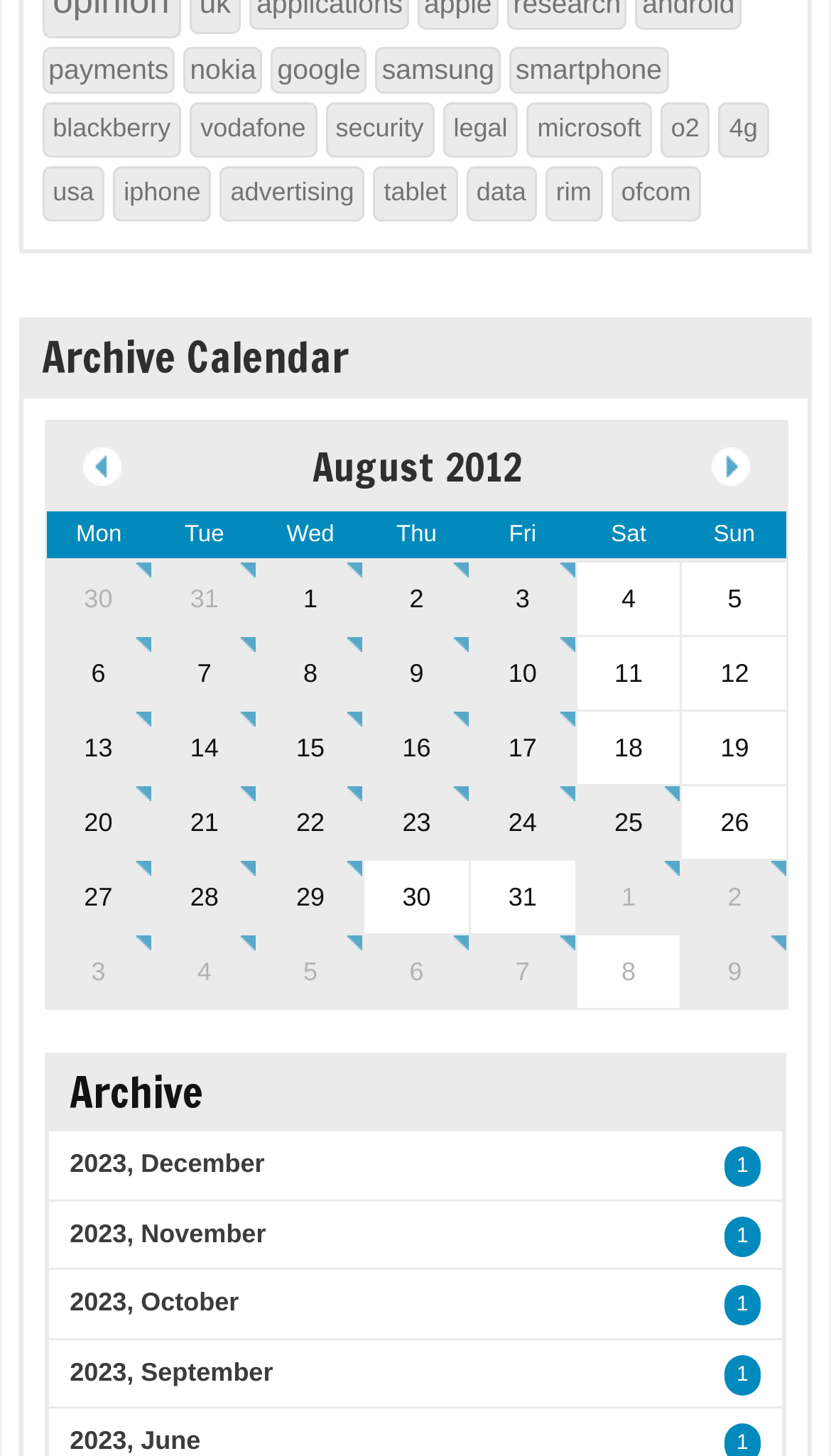Using floating point numbers between 0 and 1, provide the bounding box coordinates in the format (top-left x, top-left y, bottom-right x, bottom-right y). Locate the UI element described here: 2023, December

[0.061, 0.778, 0.341, 0.822]